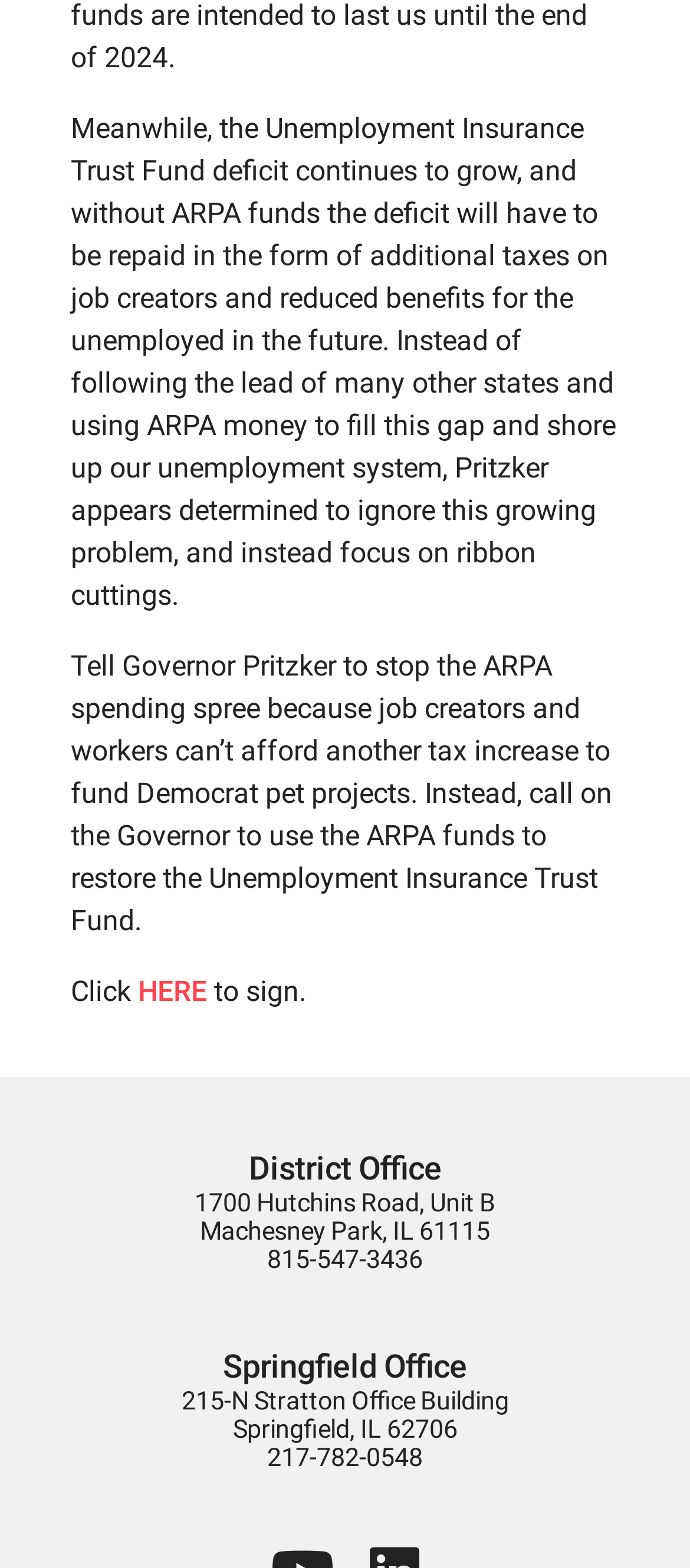What is the address of the District Office?
Analyze the image and provide a thorough answer to the question.

The address of the District Office is 1700 Hutchins Road, Unit B, Machesney Park, IL 61115, which is also accompanied by a phone number, 815-547-3436.